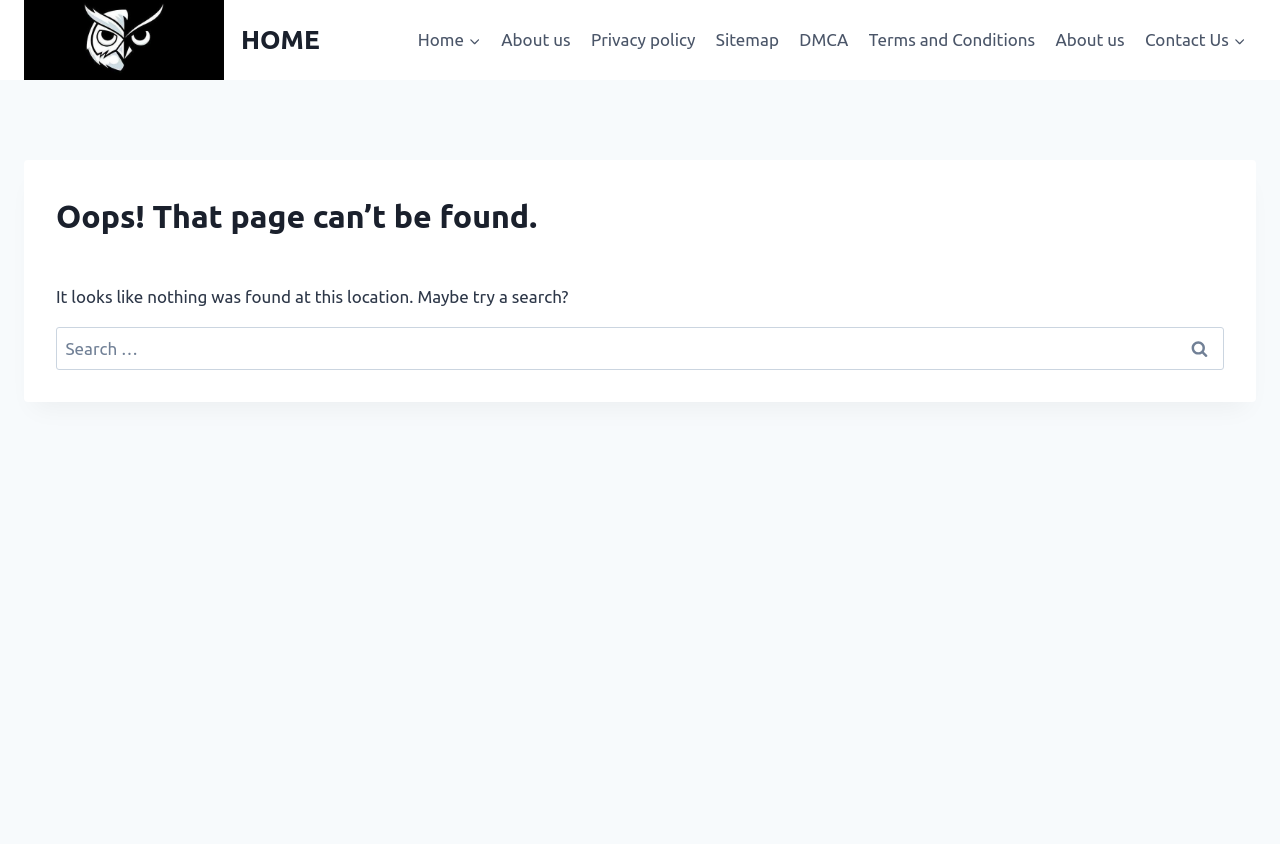What is the error message on the webpage?
Your answer should be a single word or phrase derived from the screenshot.

Oops! That page can’t be found.